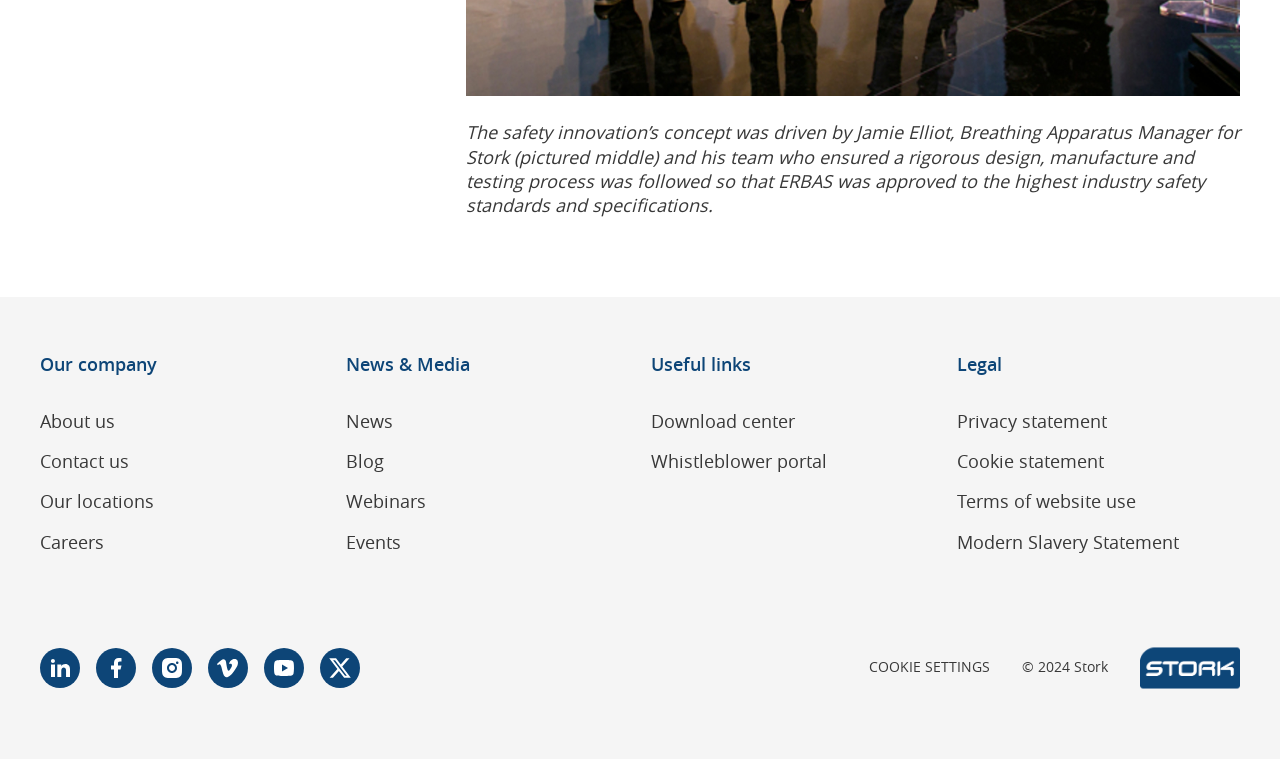For the given element description Twitter, determine the bounding box coordinates of the UI element. The coordinates should follow the format (top-left x, top-left y, bottom-right x, bottom-right y) and be within the range of 0 to 1.

[0.25, 0.854, 0.281, 0.906]